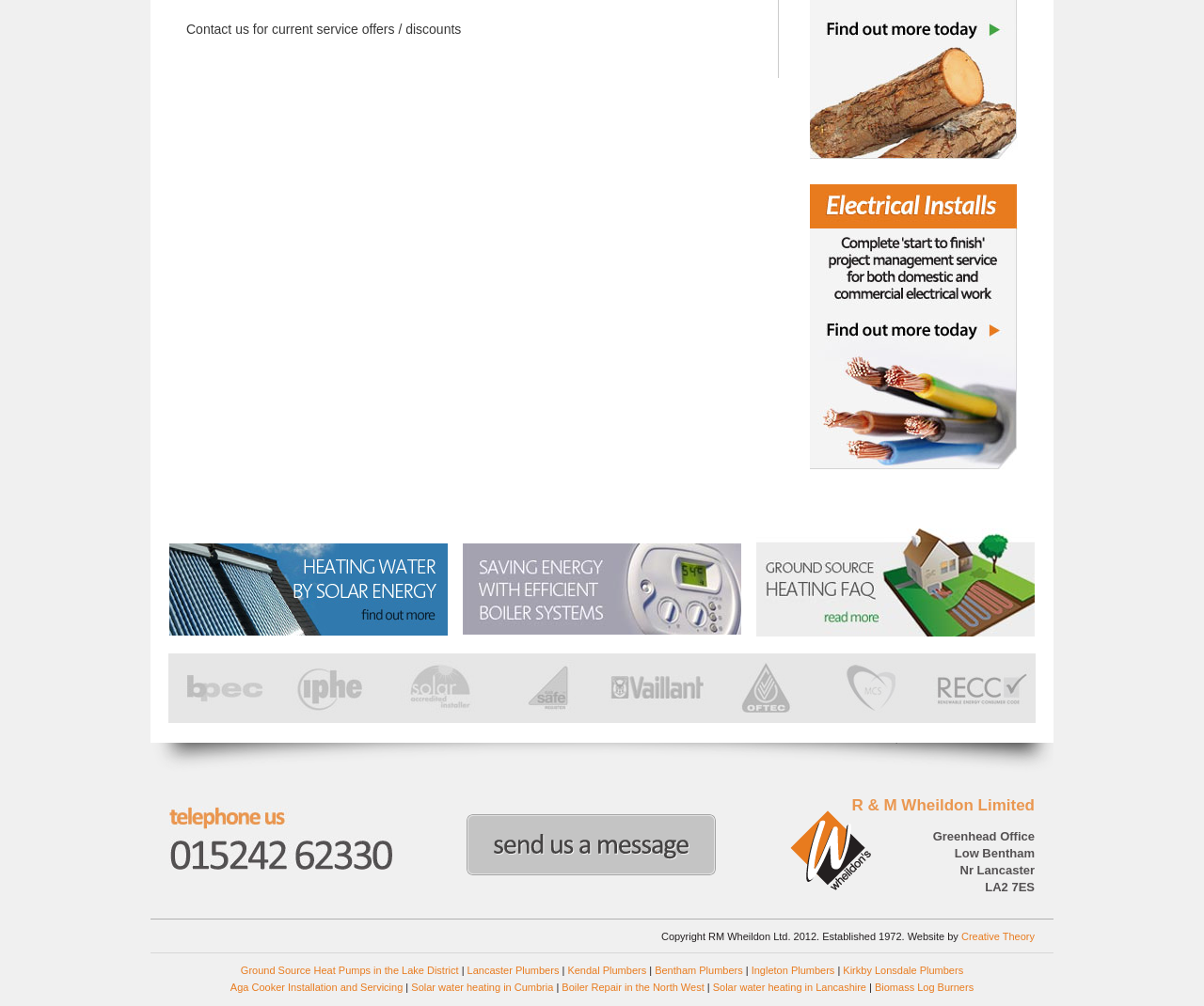Find the bounding box coordinates corresponding to the UI element with the description: "Biomass Log Burners". The coordinates should be formatted as [left, top, right, bottom], with values as floats between 0 and 1.

[0.727, 0.976, 0.809, 0.987]